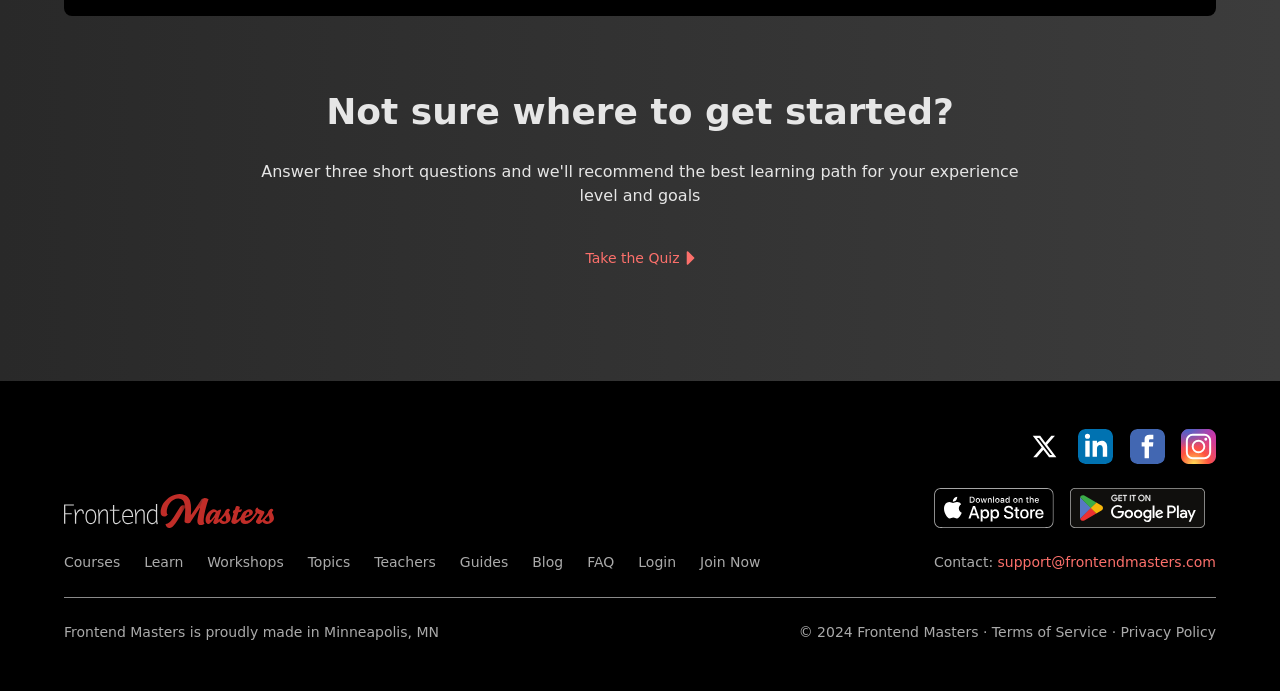Point out the bounding box coordinates of the section to click in order to follow this instruction: "Take the quiz".

[0.453, 0.36, 0.547, 0.386]